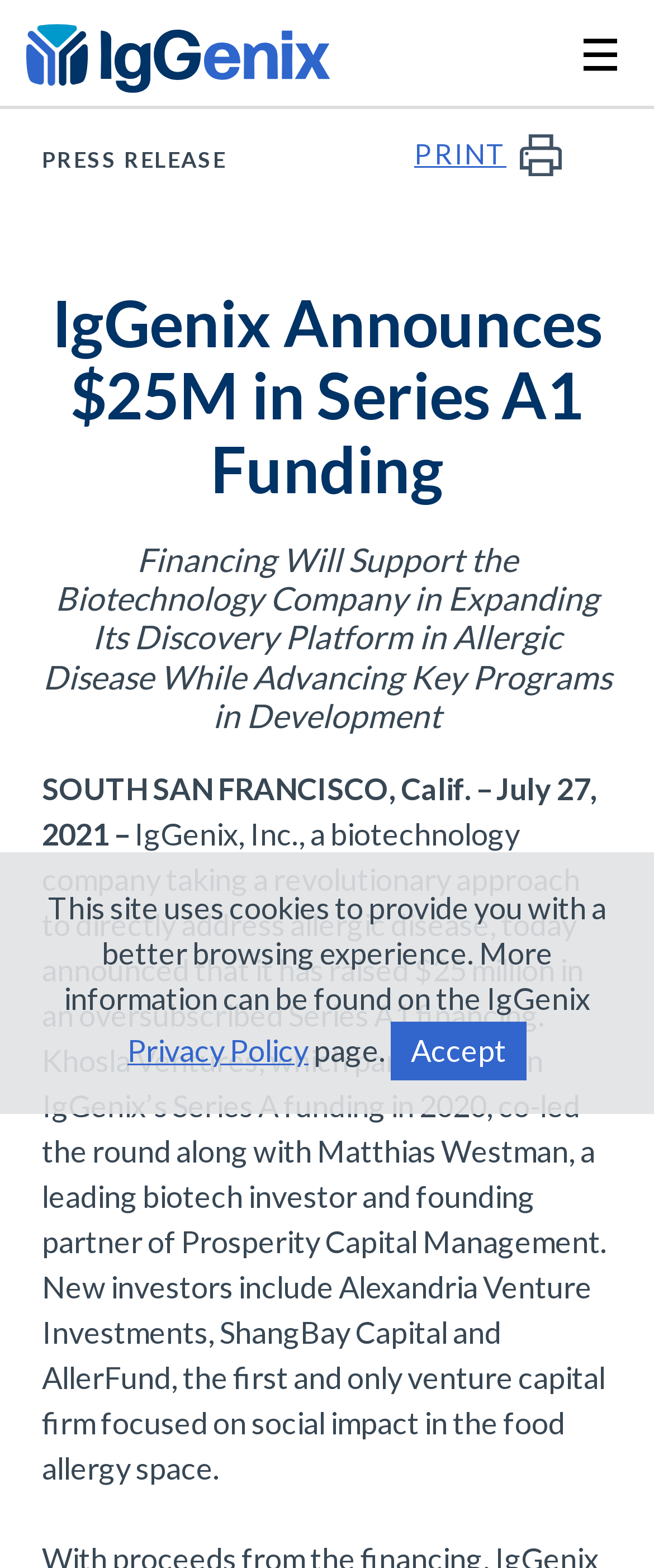How much funding did IgGenix raise?
Please provide a detailed answer to the question.

According to the webpage content, specifically the paragraph starting with 'SOUTH SAN FRANCISCO, Calif. – July 27, 2021 –', IgGenix raised $25 million in an oversubscribed Series A1 financing.